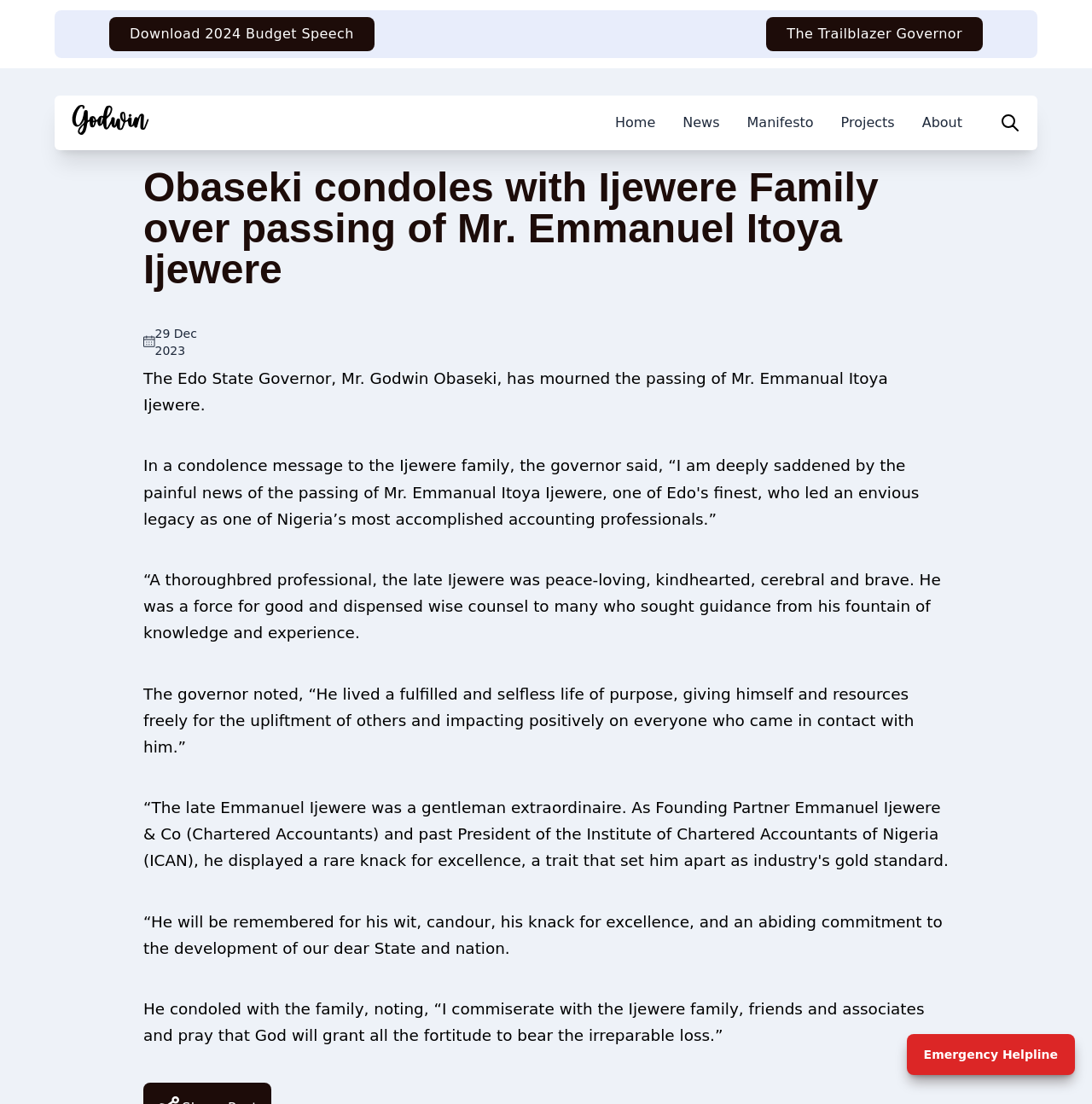How many links are in the top navigation menu?
Can you provide a detailed and comprehensive answer to the question?

I found the answer by counting the links in the top navigation menu, which are 'Home', 'News', 'Manifesto', 'Projects', and 'About'.